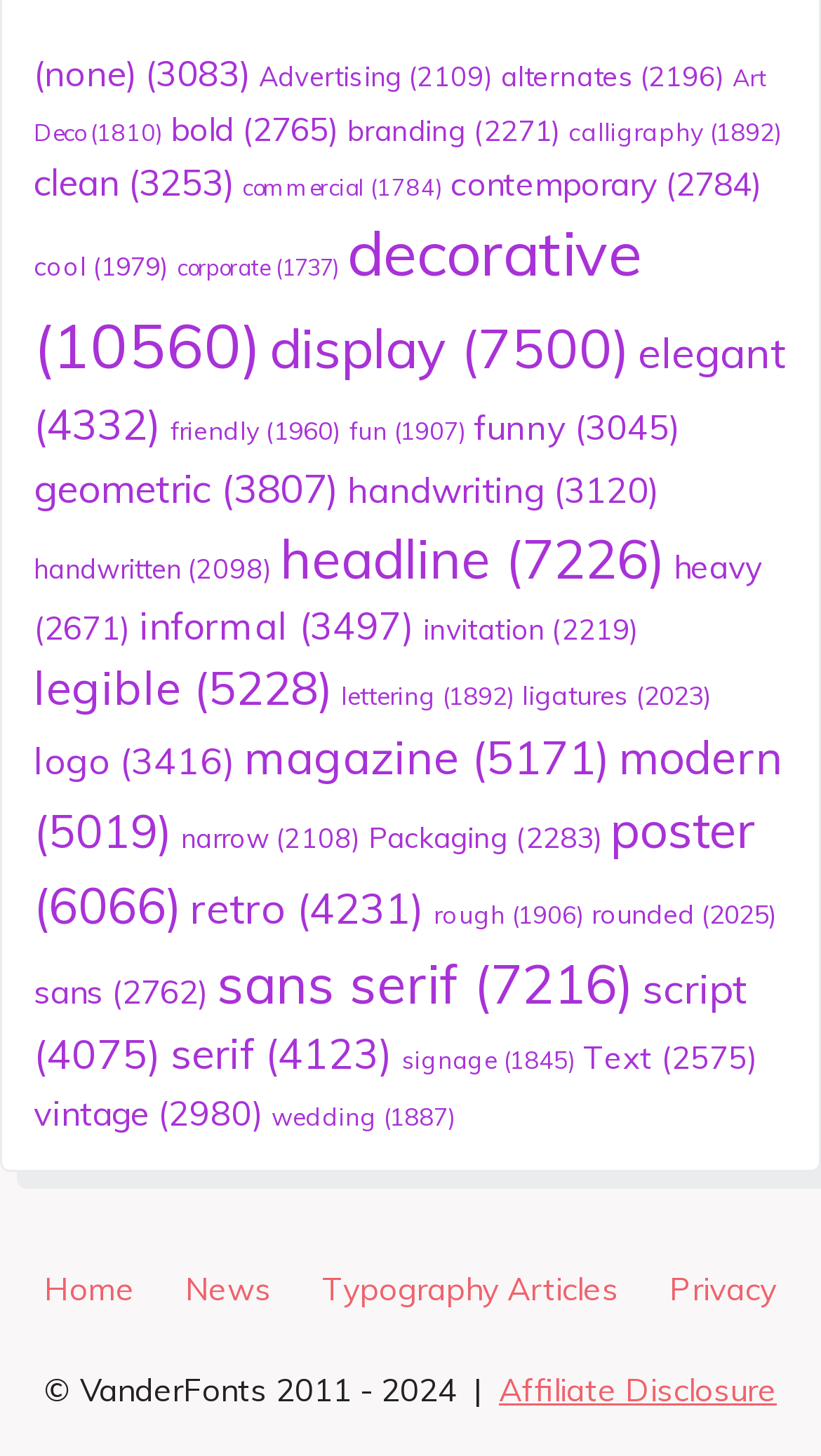What is the category with the most items?
Offer a detailed and exhaustive answer to the question.

After reviewing the links, I found that the 'decorative' category has the most items, with 10,560 items.